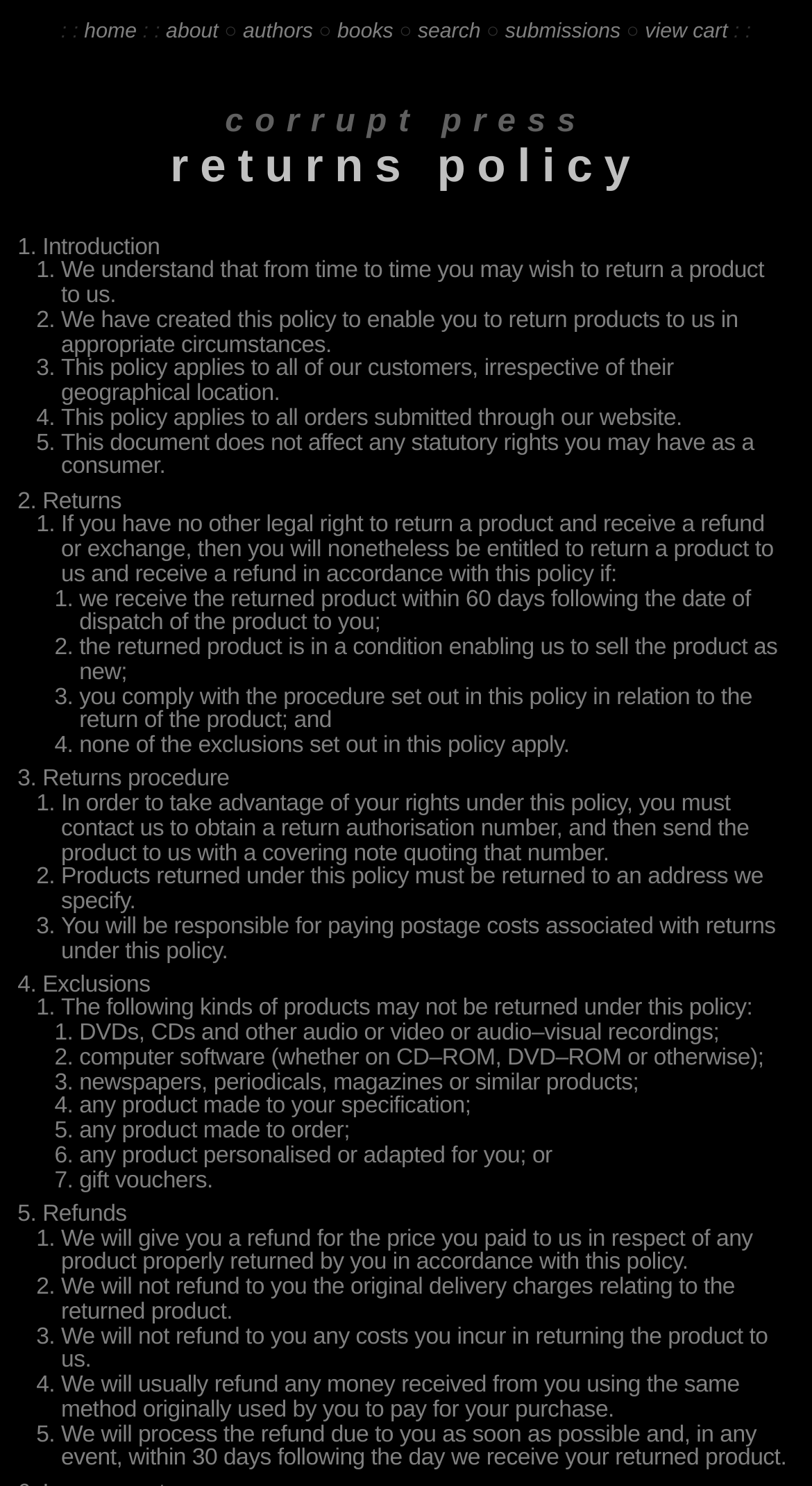How will refunds be processed?
Please provide a single word or phrase as your answer based on the image.

Using the same method as original payment